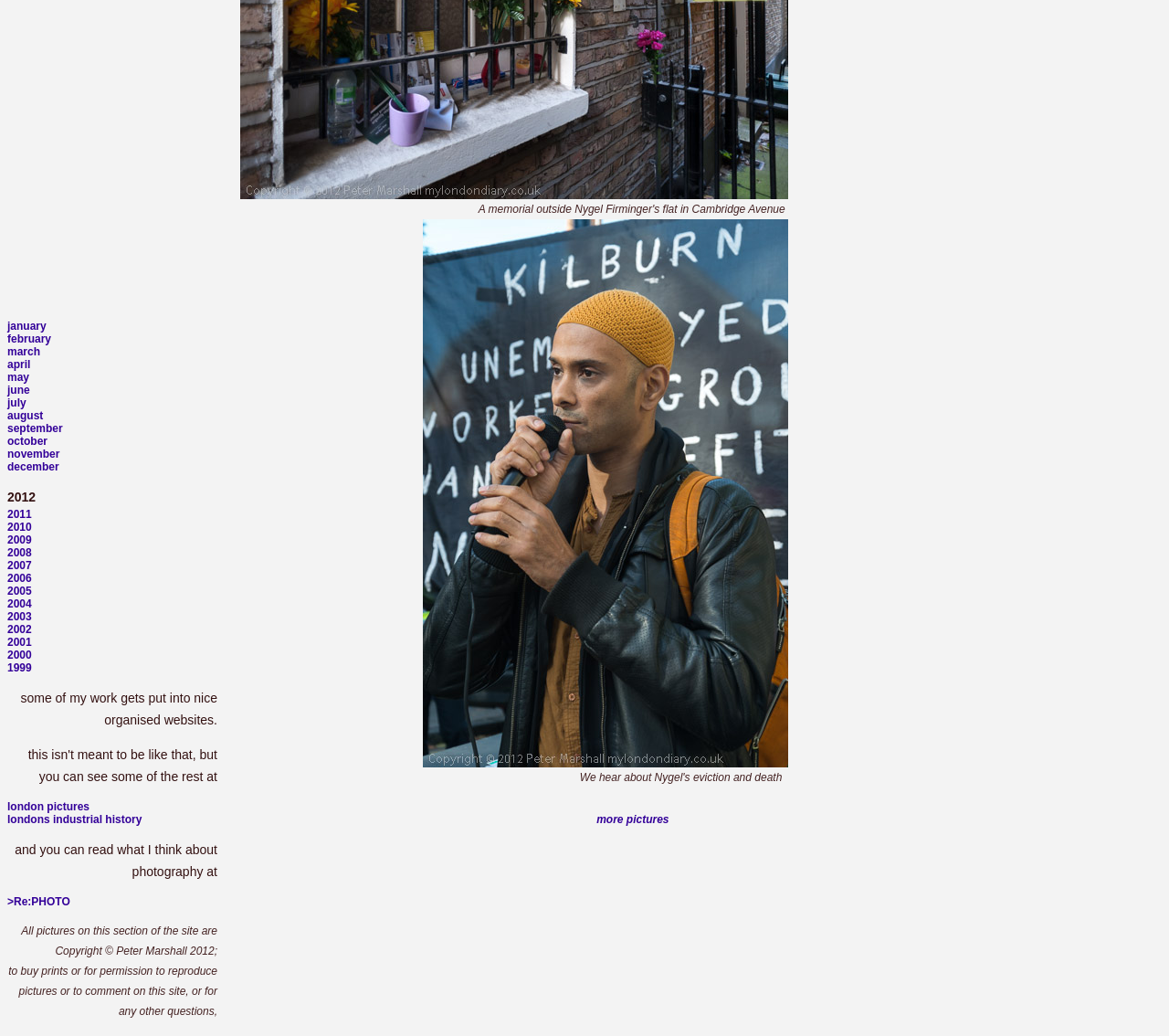Answer the question below in one word or phrase:
How many links are there in the month section?

12